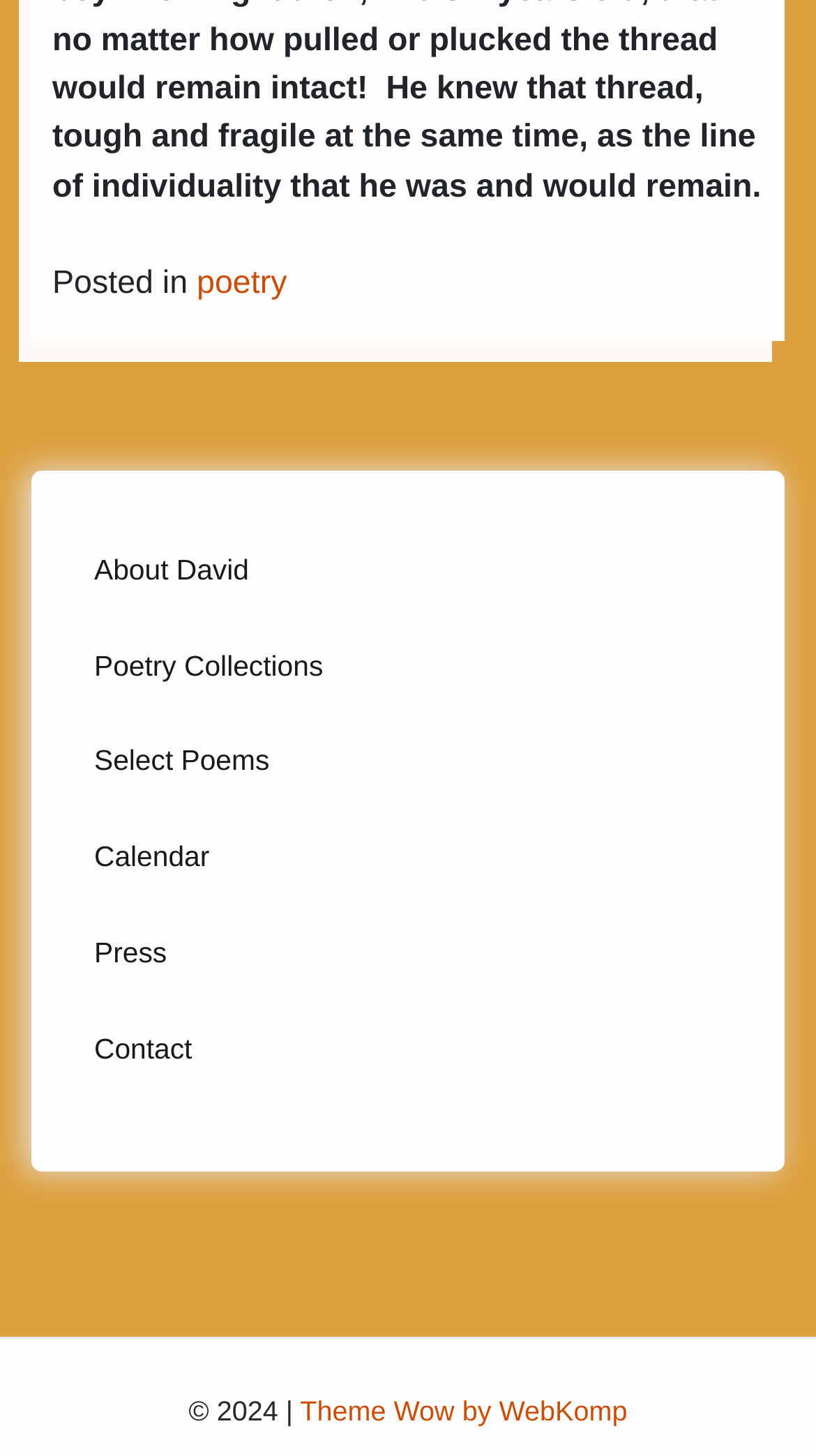Using the information in the image, give a detailed answer to the following question: How many links are available in the complementary section?

In the complementary section, there are six links available, namely 'About David', 'Poetry Collections', 'Select Poems', 'Calendar', 'Press', and 'Contact'.